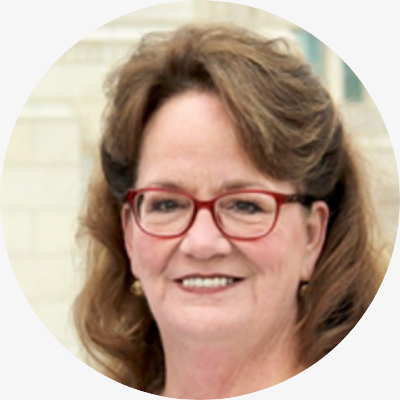What is Gene Ann VanWoerkom's role in the Chamber Orchestra Ogden?
Based on the visual details in the image, please answer the question thoroughly.

According to the caption, Gene Ann VanWoerkom is a 'dedicated board member of the Chamber Orchestra Ogden', which implies that her role in the orchestra is that of a board member.